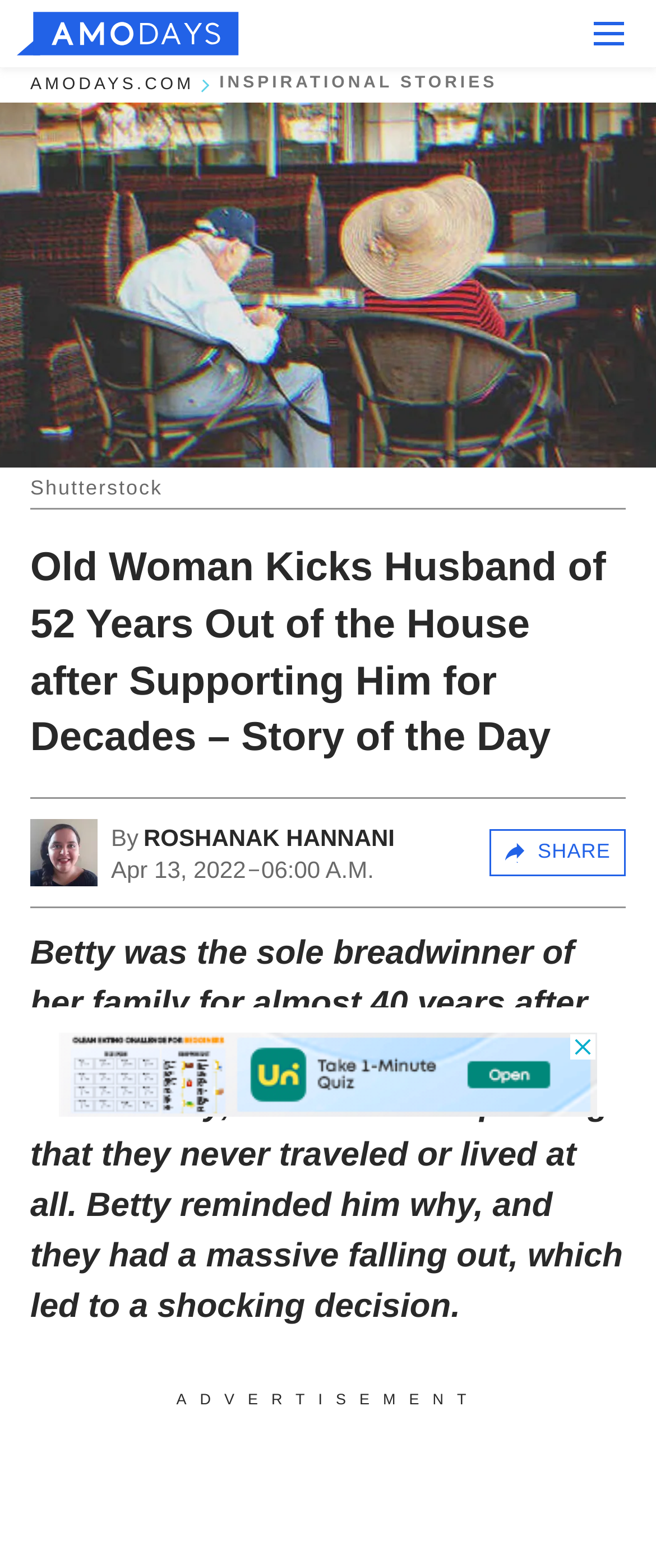Specify the bounding box coordinates for the region that must be clicked to perform the given instruction: "Read the story".

[0.0, 0.325, 1.0, 0.489]